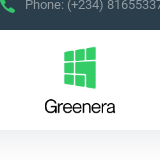Thoroughly describe everything you see in the image.

The image features the logo of Greenera Technologies, prominently displayed in green against a light background. The logo consists of a stylized design, possibly representing a grid or a series of interconnected blocks, symbolizing innovation and sustainability in technology. Below the logo, the name "Greenera" is elegantly rendered in a bold typeface, reinforcing the brand identity. This logo is part of a user-friendly interface where contact information is also provided, indicating a professional context aimed at engaging users through accessible communication.